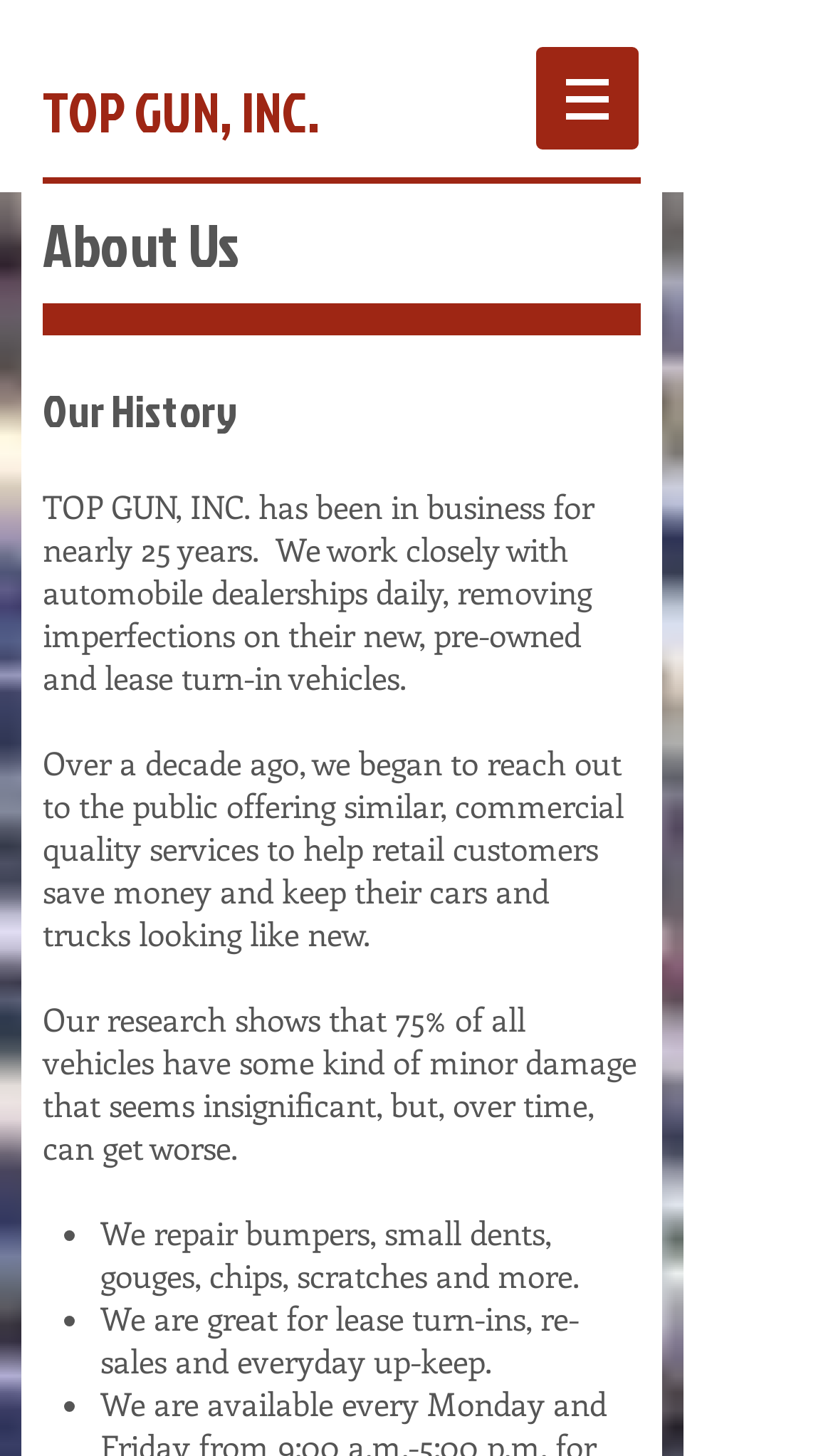Given the webpage screenshot, identify the bounding box of the UI element that matches this description: "TOP GUN, INC.".

[0.051, 0.05, 0.385, 0.103]